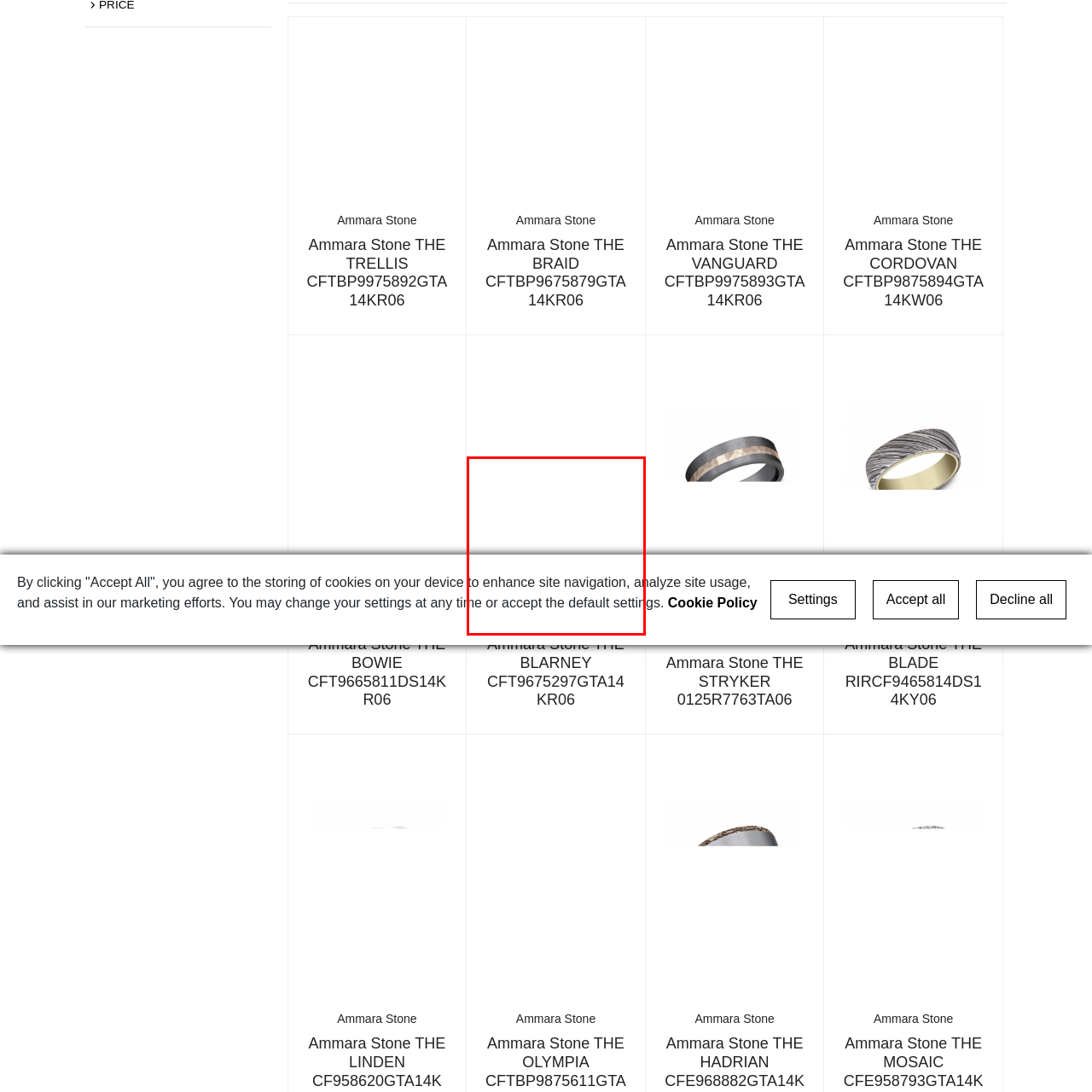Give an in-depth description of the scene depicted in the red-outlined box.

The image features a stylish product from Ammara Stone, specifically titled "THE BOWIE CFT9665811DS14KR06." This product is part of a collection that highlights unique designs. The display includes a detailed heading below the image, providing more context about the item. Additionally, the interface offers an "Add to Wishlist" button, allowing customers to save their favorite products for later consideration. This design emphasizes user engagement and encourages exploration of other items from Ammara Stone's collection, including their other distinctive pieces like "THE BLARNEY," "THE STRYKER," and "THE BLADE."